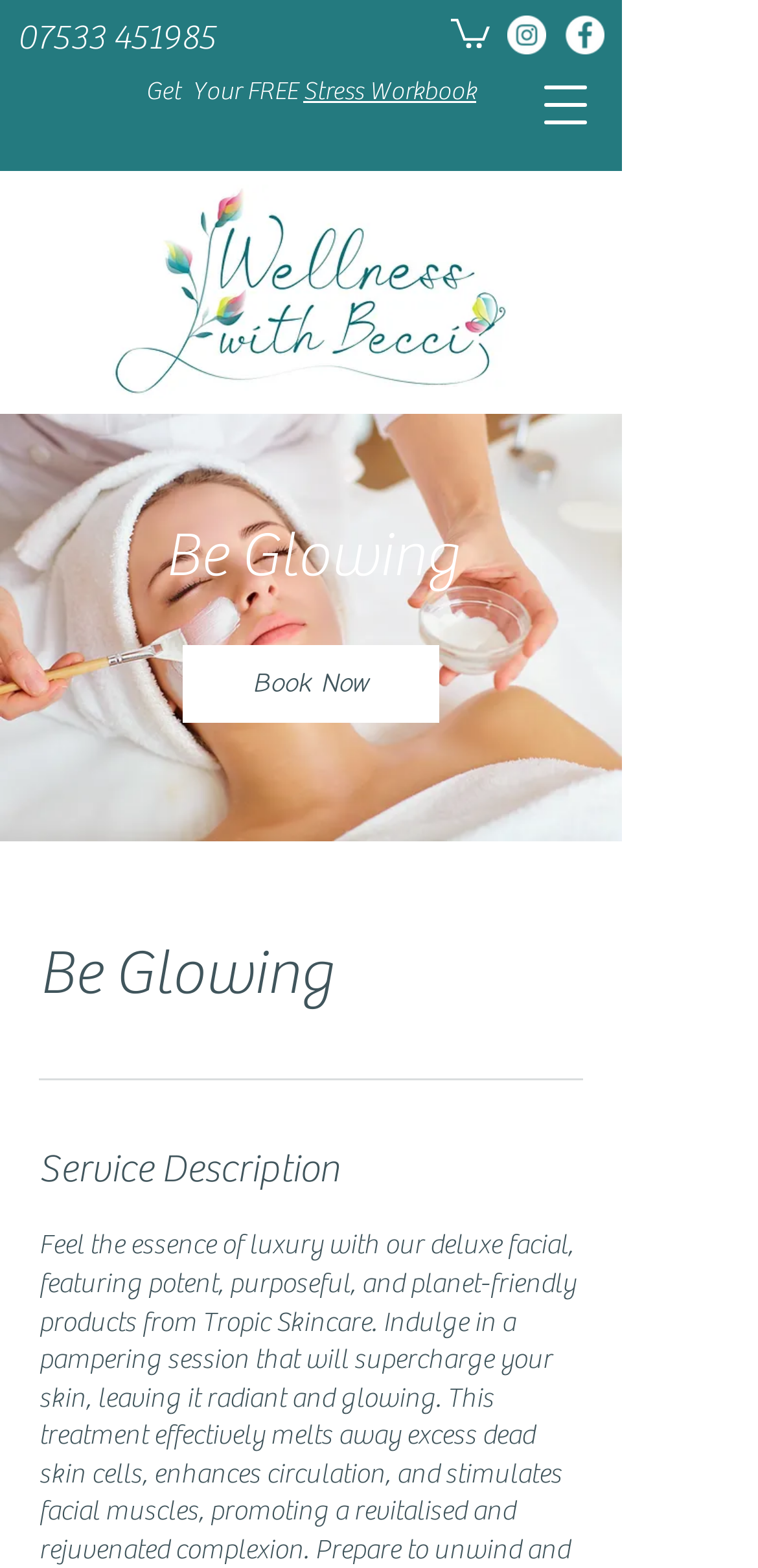What is the text on the button to receive a free workbook?
Answer the question with as much detail as you can, using the image as a reference.

I found the button by looking at the link element with the text 'Get Your FREE Stress Workbook' which is located at the top of the page.